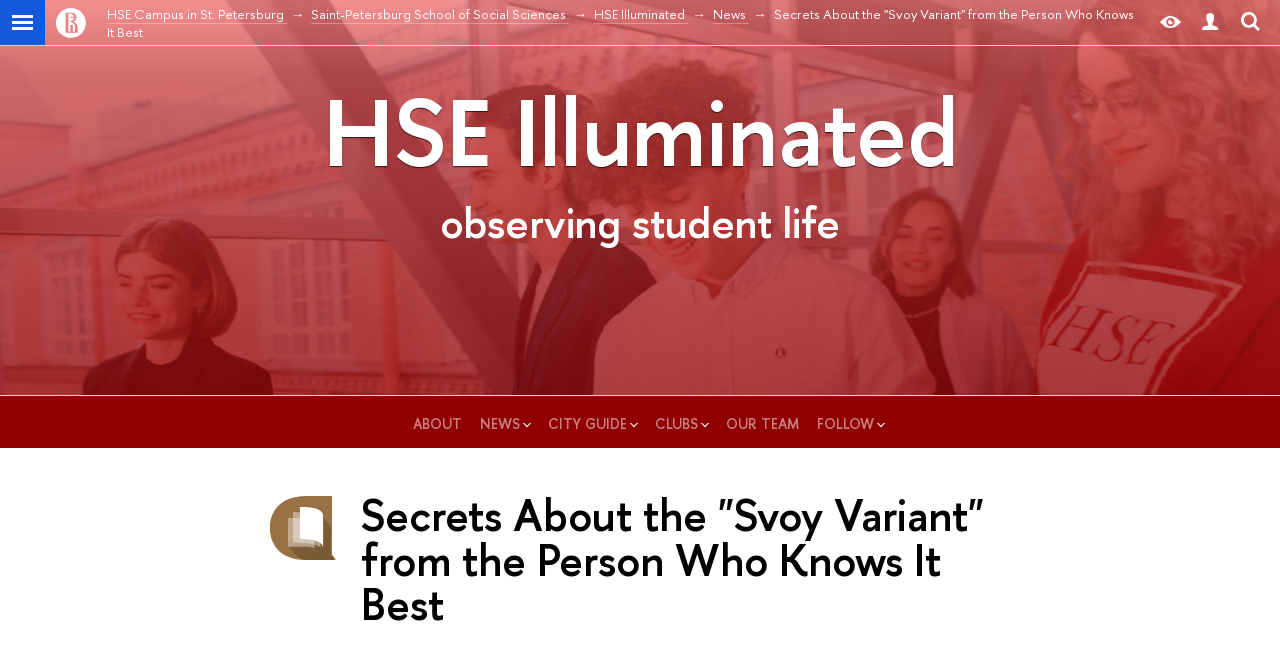Bounding box coordinates should be in the format (top-left x, top-left y, bottom-right x, bottom-right y) and all values should be floating point numbers between 0 and 1. Determine the bounding box coordinate for the UI element described as: HSE Illuminated

[0.464, 0.007, 0.538, 0.036]